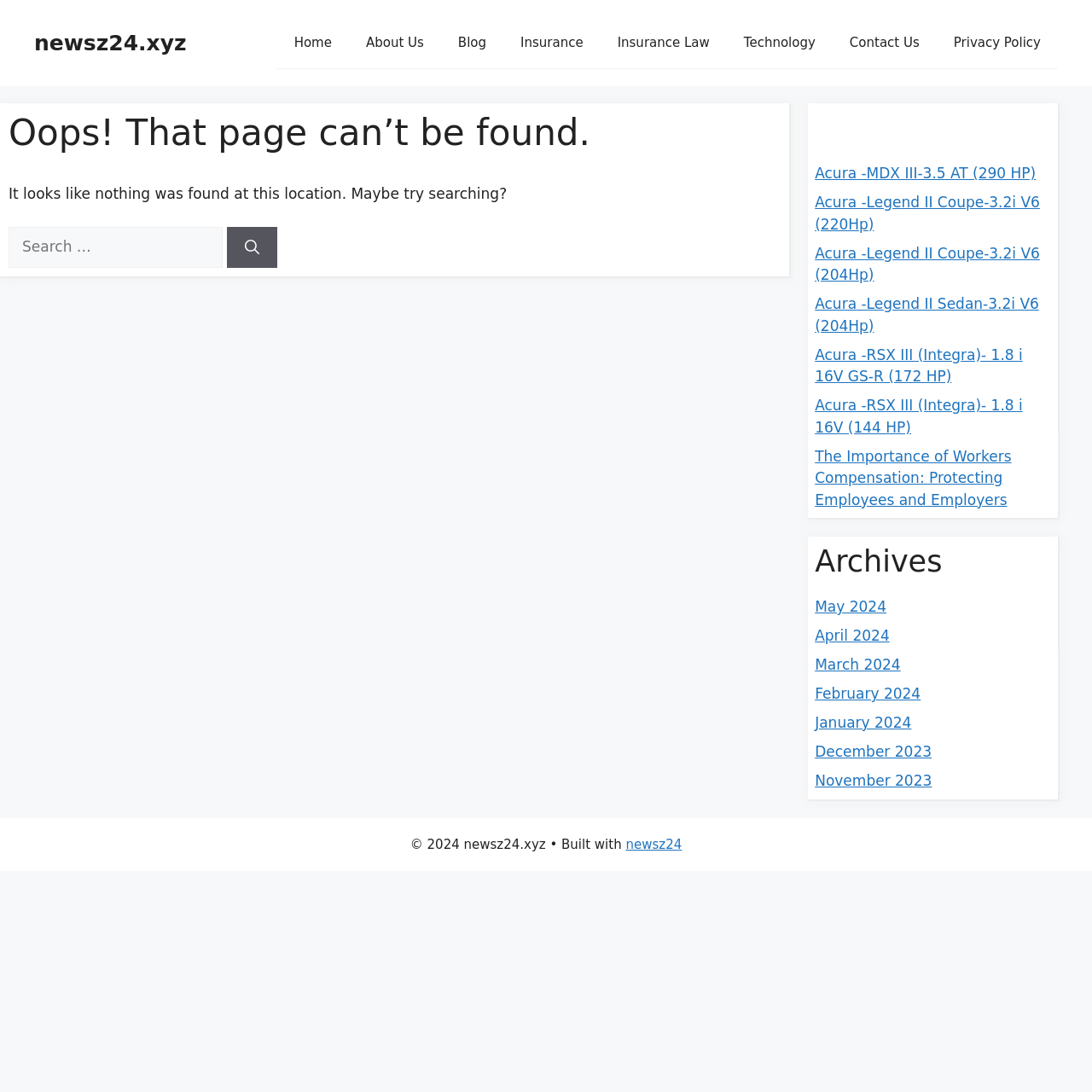Craft a detailed narrative of the webpage's structure and content.

The webpage is a "Page not found" error page from newsz24.xyz. At the top, there is a banner with the site's name, "newsz24.xyz", and a navigation menu with links to various sections, including "Home", "About Us", "Blog", "Insurance", "Insurance Law", "Technology", "Contact Us", and "Privacy Policy".

Below the navigation menu, there is a main section with a heading that reads "Oops! That page can’t be found." followed by a paragraph of text that says "It looks like nothing was found at this location. Maybe try searching?".

To the right of the paragraph, there is a search box with a label "Search for:" and a "Search" button. 

On the right side of the page, there are two complementary sections. The first section has a heading "Recent Posts" and lists several links to recent articles, including ones about Acura cars and workers' compensation. The second section has a heading "Archives" and lists links to monthly archives from May 2024 to November 2023.

At the bottom of the page, there is a footer section with copyright information, "© 2024 newsz24.xyz", and a mention that the site was "Built with" newsz24.